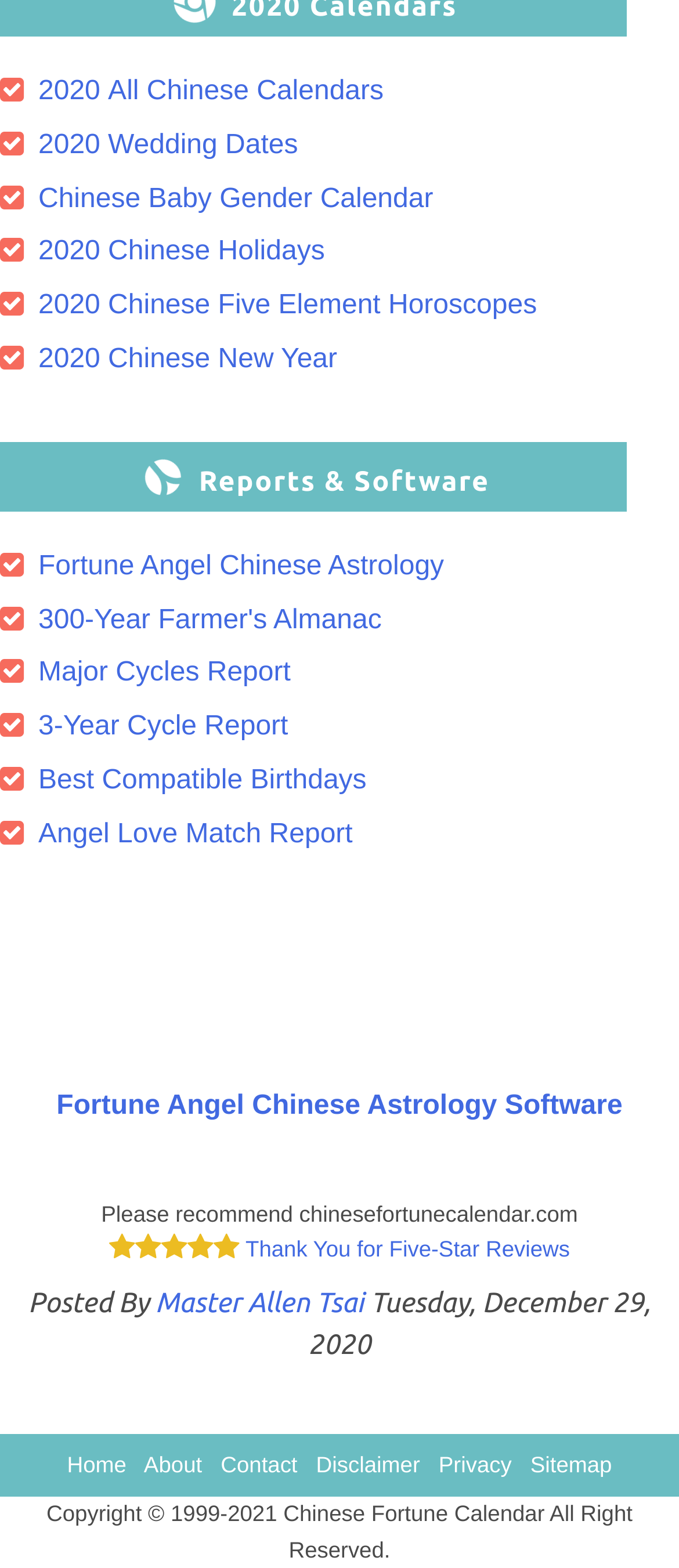Extract the bounding box coordinates for the described element: "Menu". The coordinates should be represented as four float numbers between 0 and 1: [left, top, right, bottom].

None